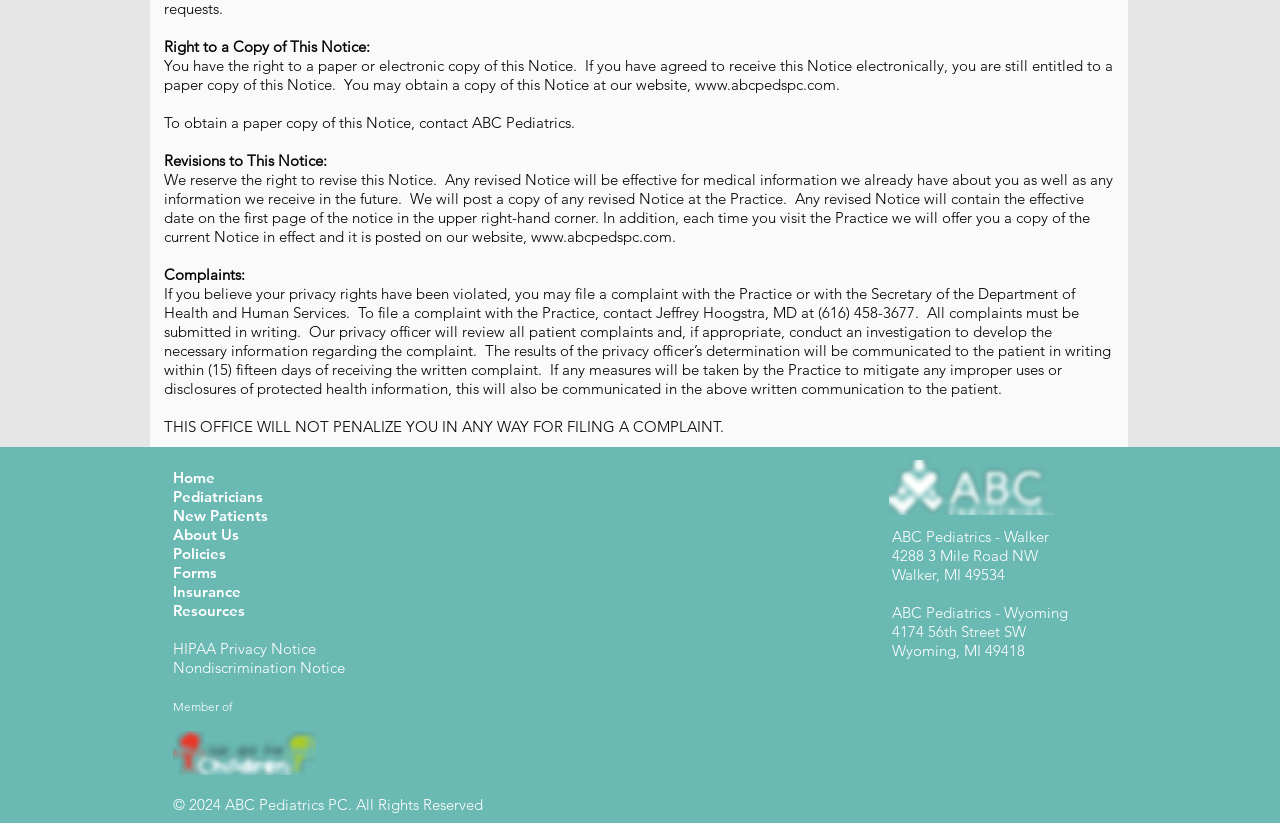What is the phone number to file a complaint with the Practice?
Observe the image and answer the question with a one-word or short phrase response.

(616) 458-3677